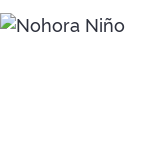Where is Nohora from? Using the information from the screenshot, answer with a single word or phrase.

Cúcuta